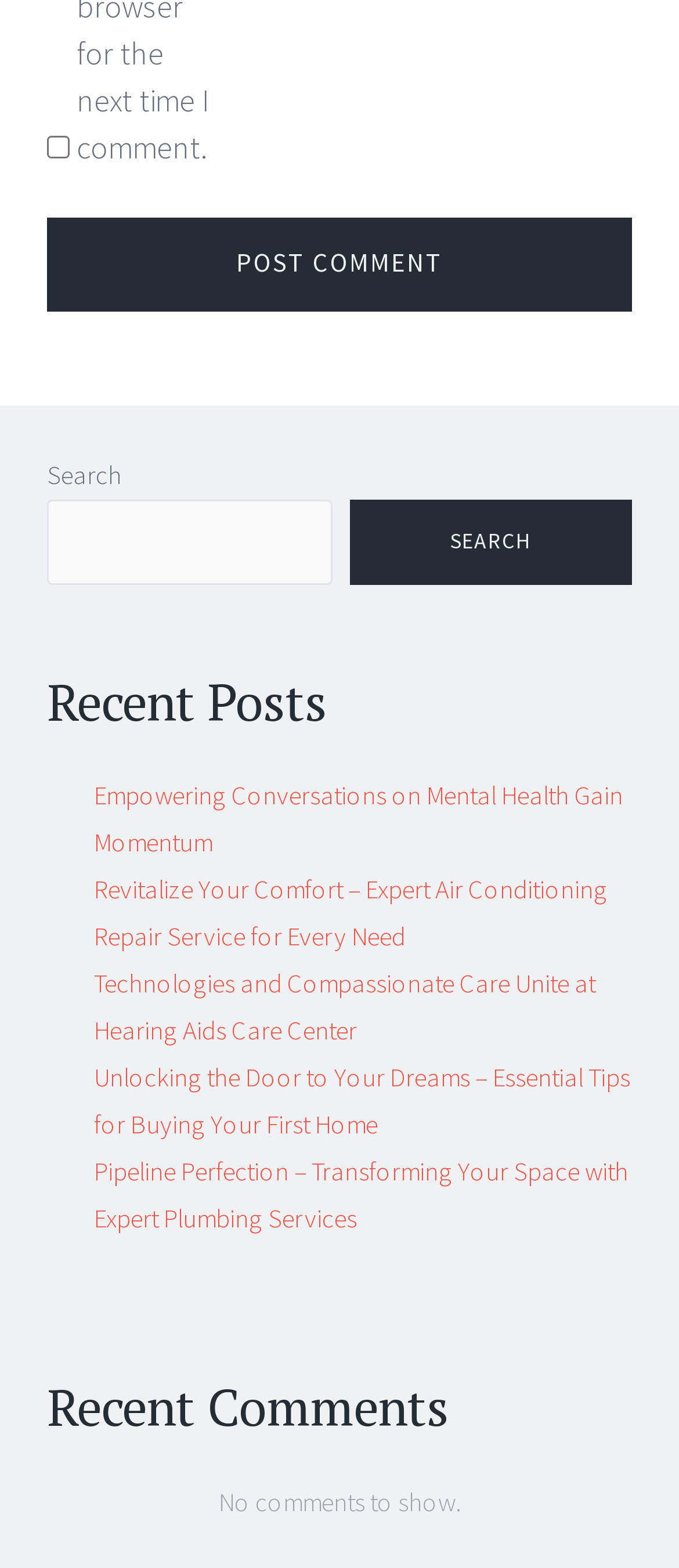Given the description "Search", provide the bounding box coordinates of the corresponding UI element.

[0.514, 0.318, 0.931, 0.373]